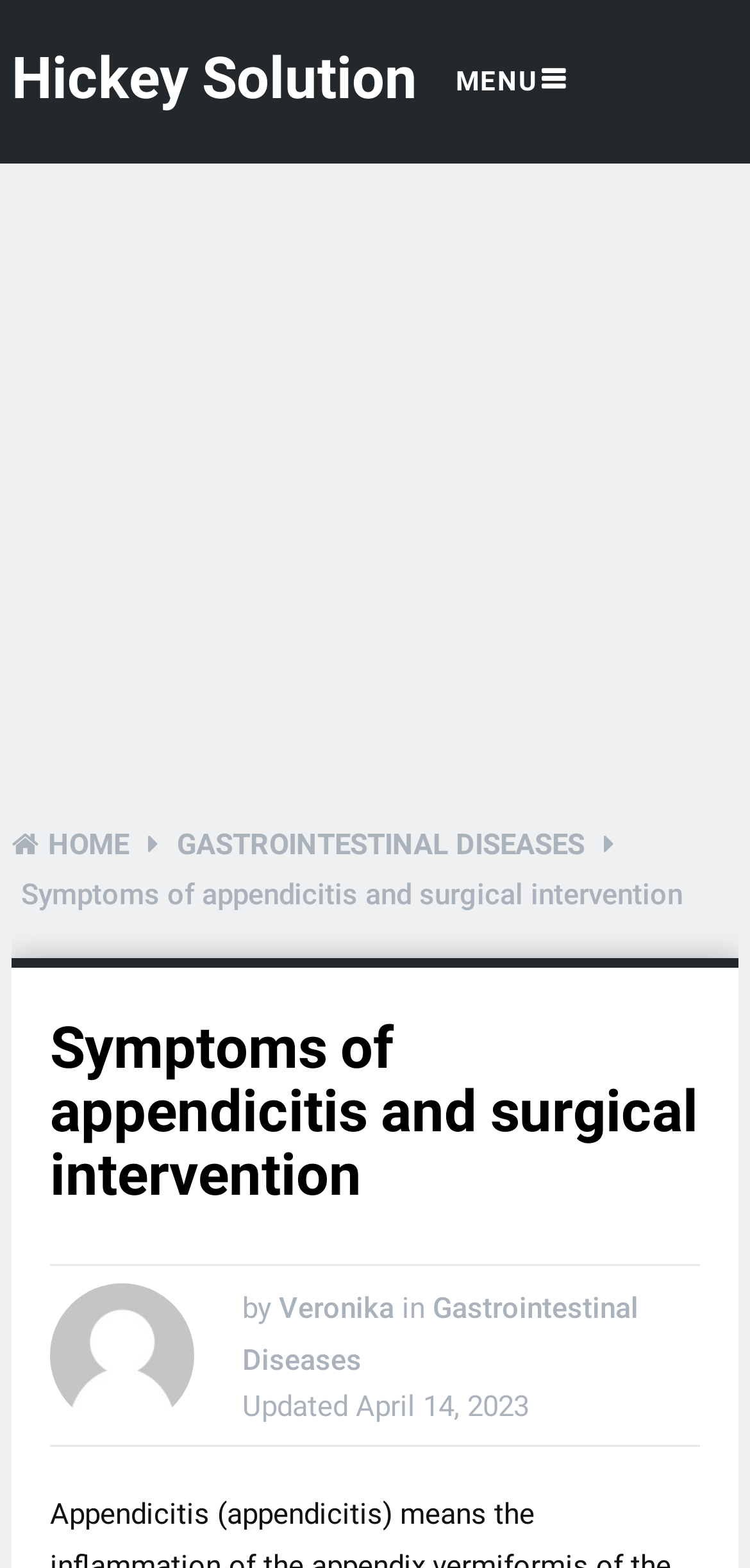Deliver a detailed narrative of the webpage's visual and textual elements.

The webpage is about appendicitis, a medical condition where the appendix becomes inflamed and infected with bacteria. At the top left of the page, there is a heading "Hickey Solution" which is also a link. To the right of this heading, there is a link "MENU" with an icon. Below these elements, there is a large advertisement iframe that takes up most of the top section of the page.

On the left side of the page, there are three links: "HOME", "GASTROINTESTINAL DISEASES", and a heading "Symptoms of appendicitis and surgical intervention" which is also a static text. This heading is followed by a subheading with the same text, and below it, there is information about the author, "Veronika", and the category "Gastrointestinal Diseases". The date "April 14, 2023" is also mentioned.

The overall structure of the page is divided into sections, with the top section dedicated to the advertisement and the navigation links, and the bottom section containing the main content about appendicitis.